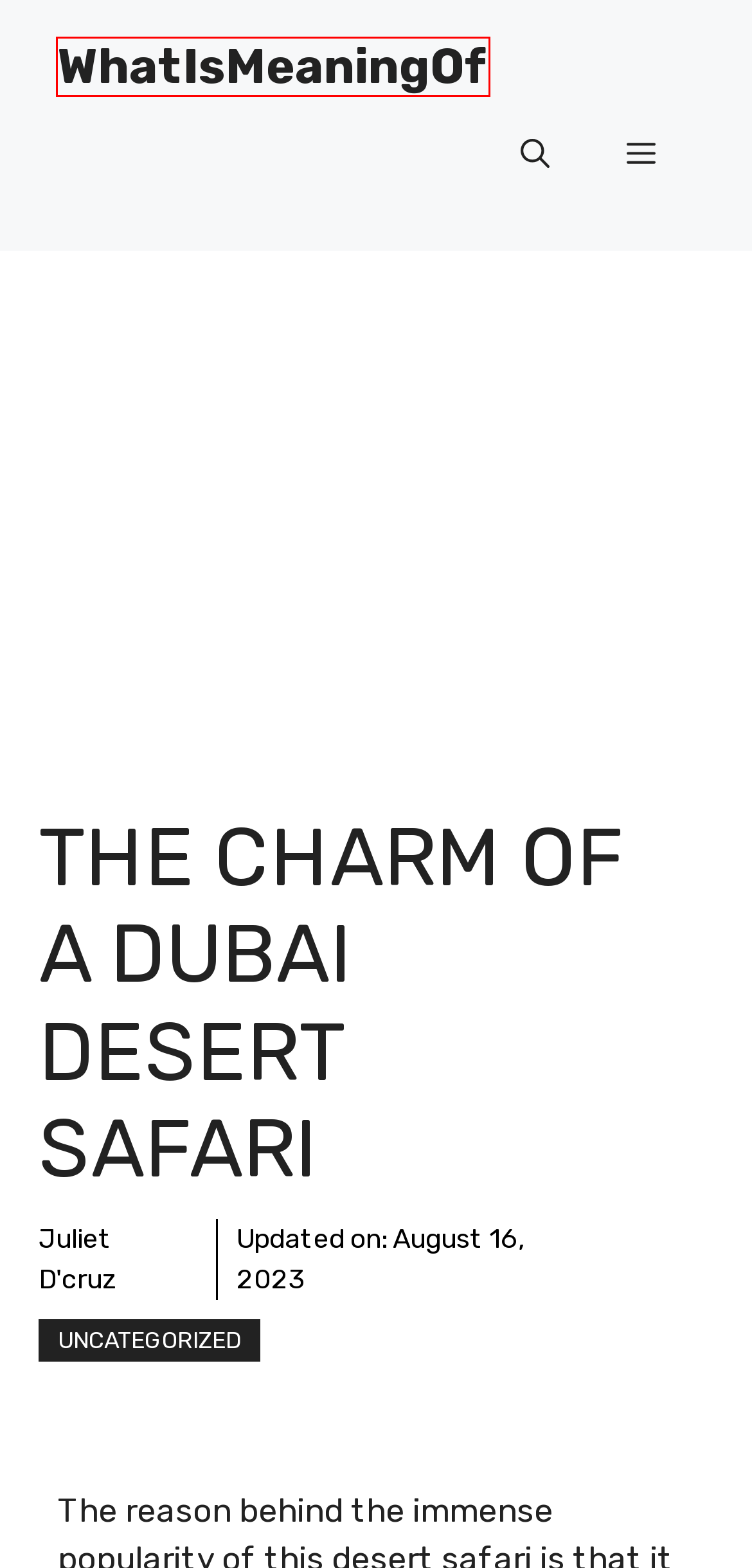Given a screenshot of a webpage with a red bounding box highlighting a UI element, determine which webpage description best matches the new webpage that appears after clicking the highlighted element. Here are the candidates:
A. Elevating Your Space: Innovative Alternatives for Sliding Glass Doors - WhatIsMeaningOf
B. Brеathing easy: Ensuring frеsh air circulation with fans and exhaust fans in India - WhatIsMeaningOf
C. Tanzania Safaris | Book Best Tanzania Safari Holidays 2024
D. Juliet D'cruz - WhatIsMeaningOf
E. Terms And Conditions - WhatIsMeaningOf
F. Whatismeaningof - Knowing Everything Easily
G. For More Effecting Advertising For Your Canadian Business – Consider Facebook. - WhatIsMeaningOf
H. Uncategorized - WhatIsMeaningOf

F